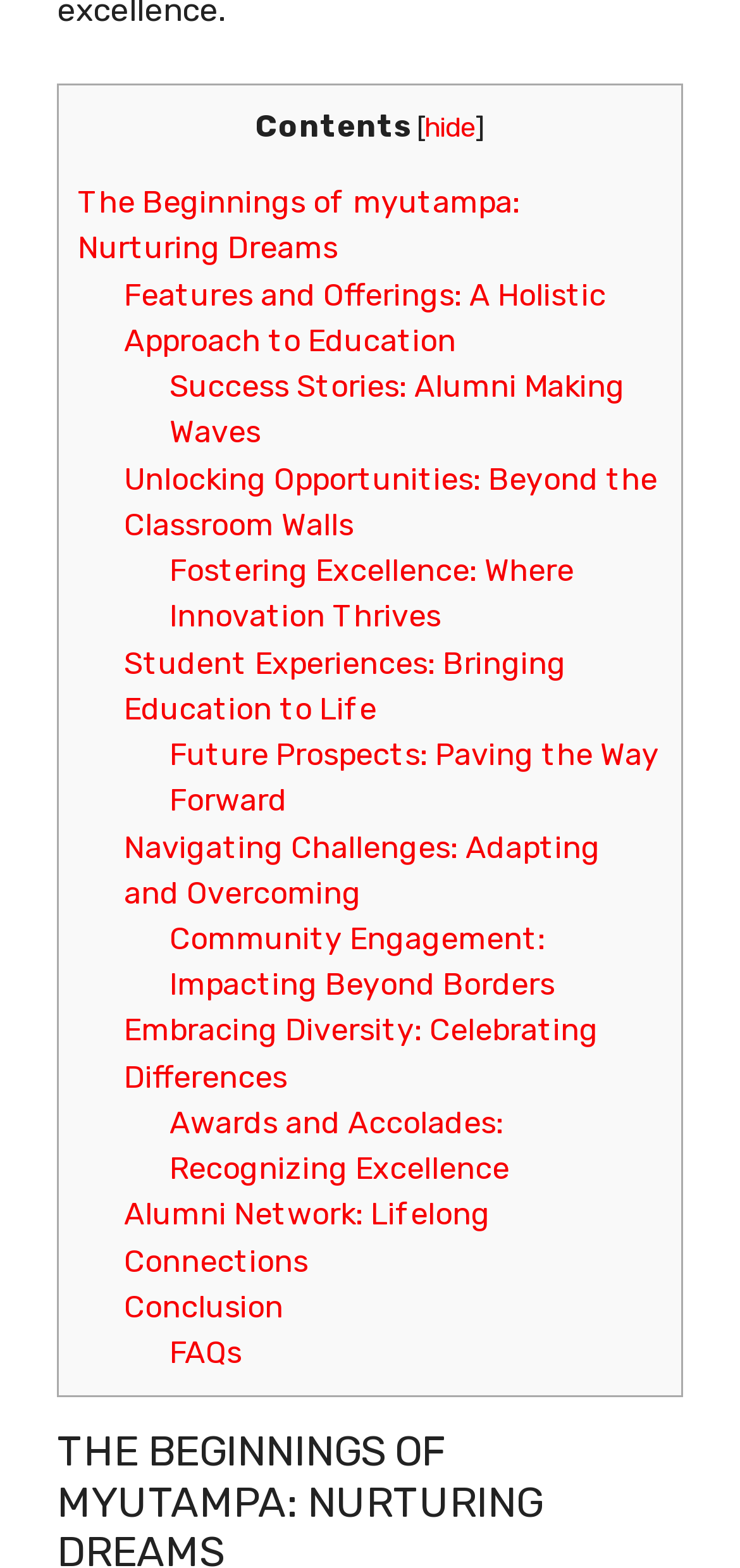What is the text above the first link?
Please provide a single word or phrase as the answer based on the screenshot.

Contents